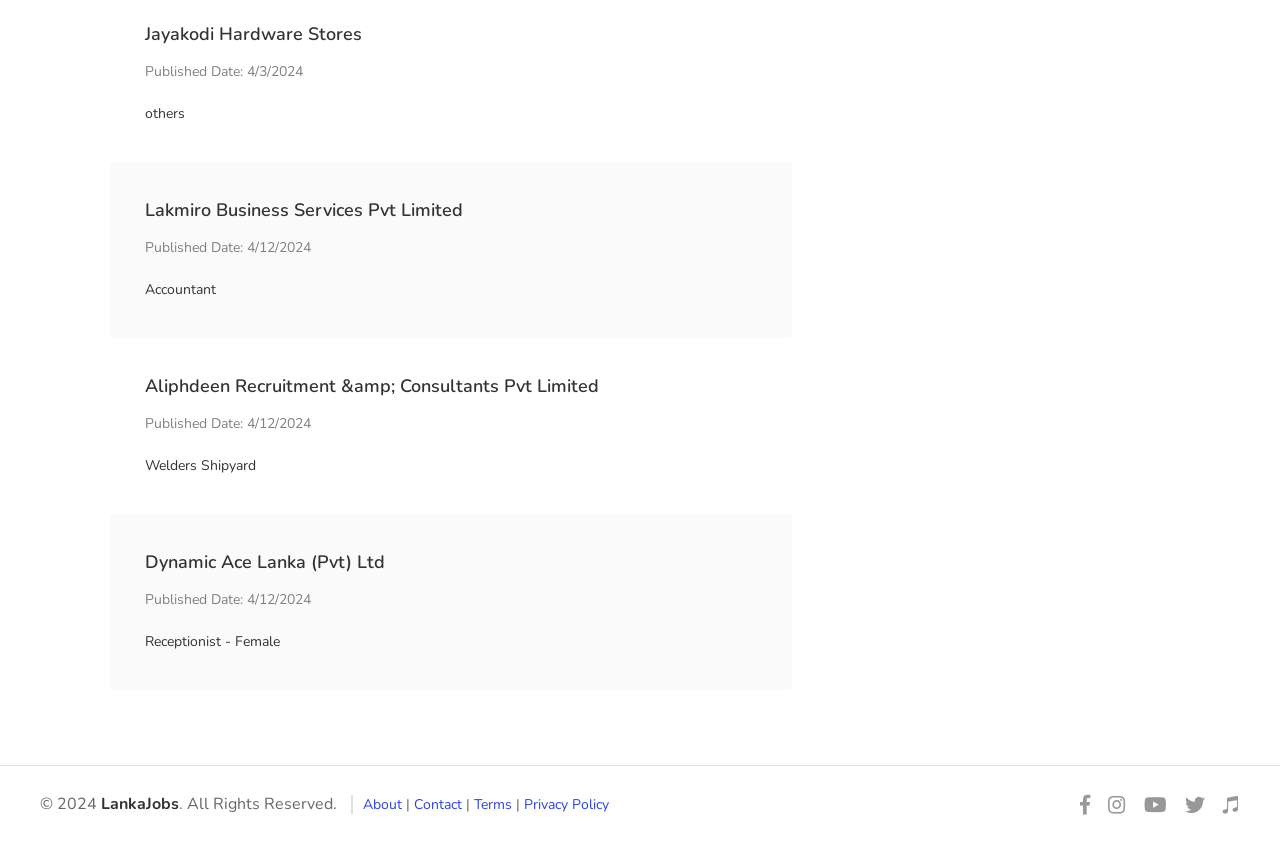Determine the bounding box for the UI element that matches this description: "Contact".

[0.323, 0.941, 0.361, 0.964]